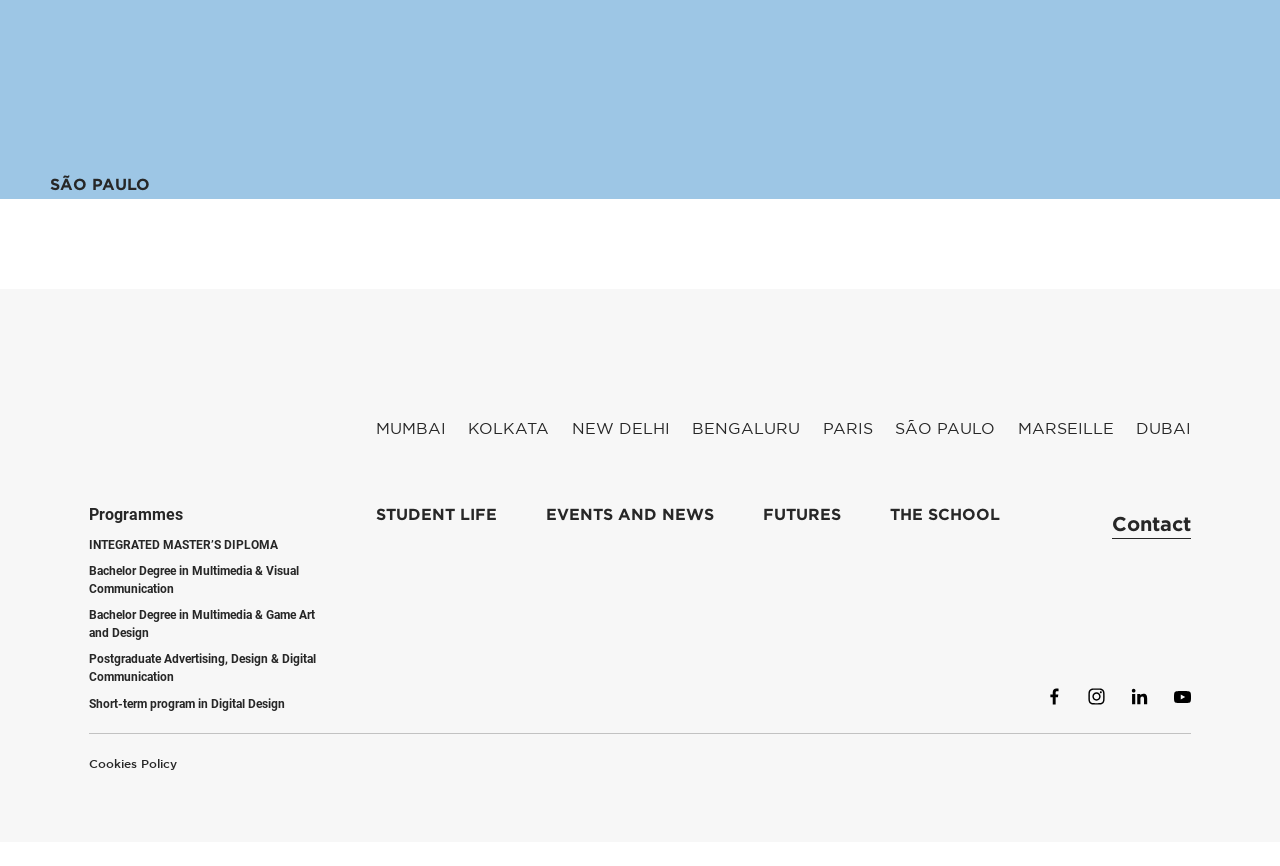Find the bounding box coordinates of the element to click in order to complete the given instruction: "Click on the São Paulo link."

[0.699, 0.482, 0.777, 0.51]